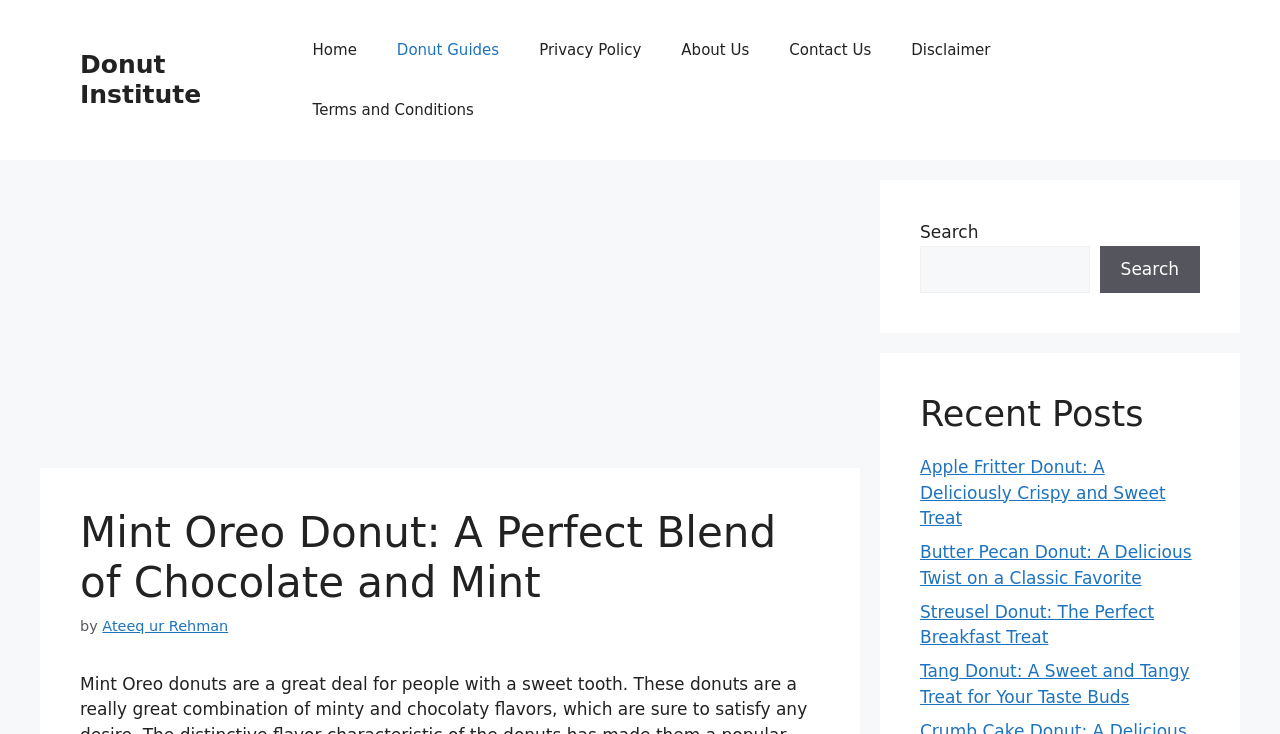Based on the element description Kündig, identify the bounding box of the UI element in the given webpage screenshot. The coordinates should be in the format (top-left x, top-left y, bottom-right x, bottom-right y) and must be between 0 and 1.

None